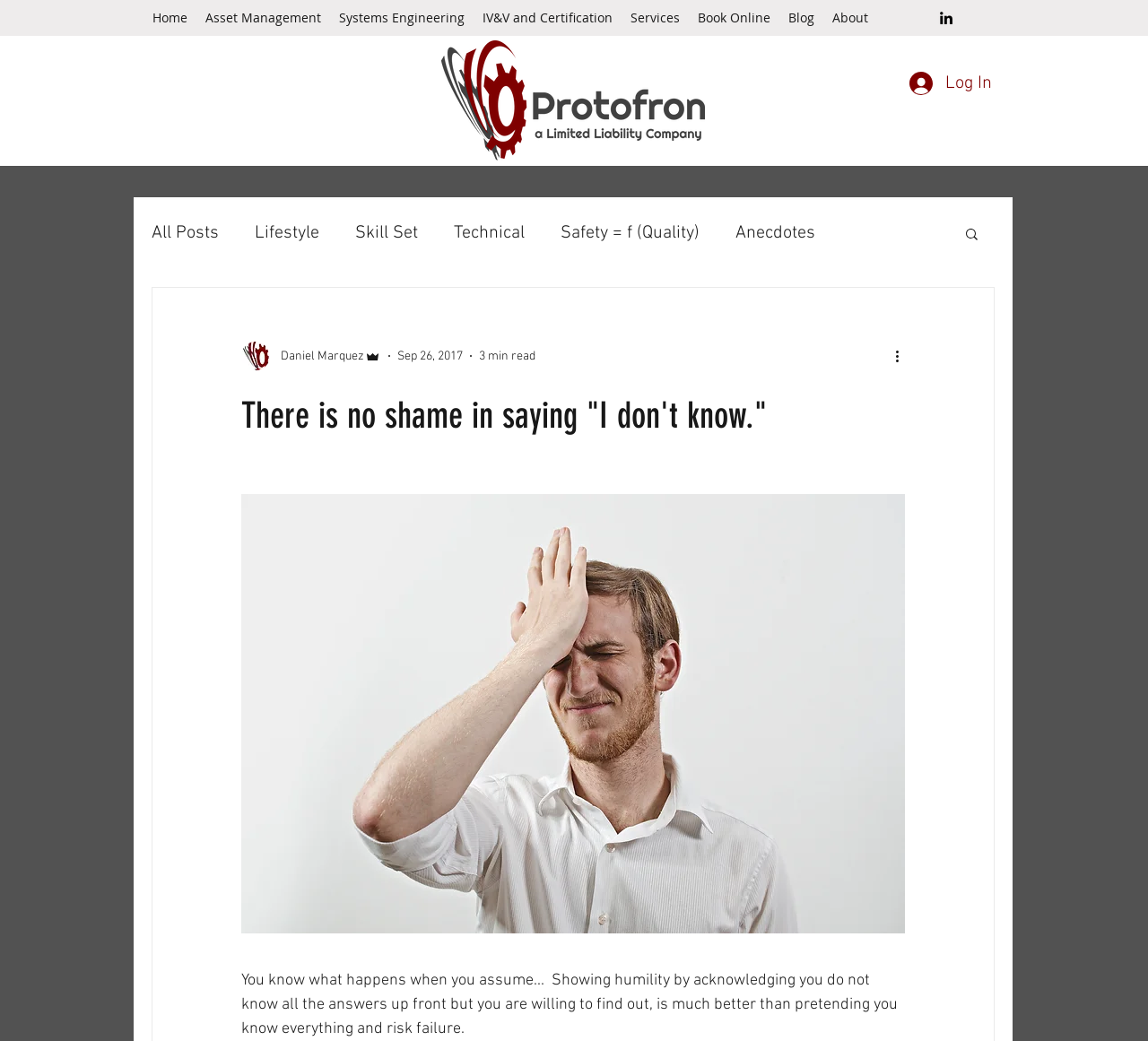Determine the coordinates of the bounding box that should be clicked to complete the instruction: "Click the 'Submit' button". The coordinates should be represented by four float numbers between 0 and 1: [left, top, right, bottom].

None